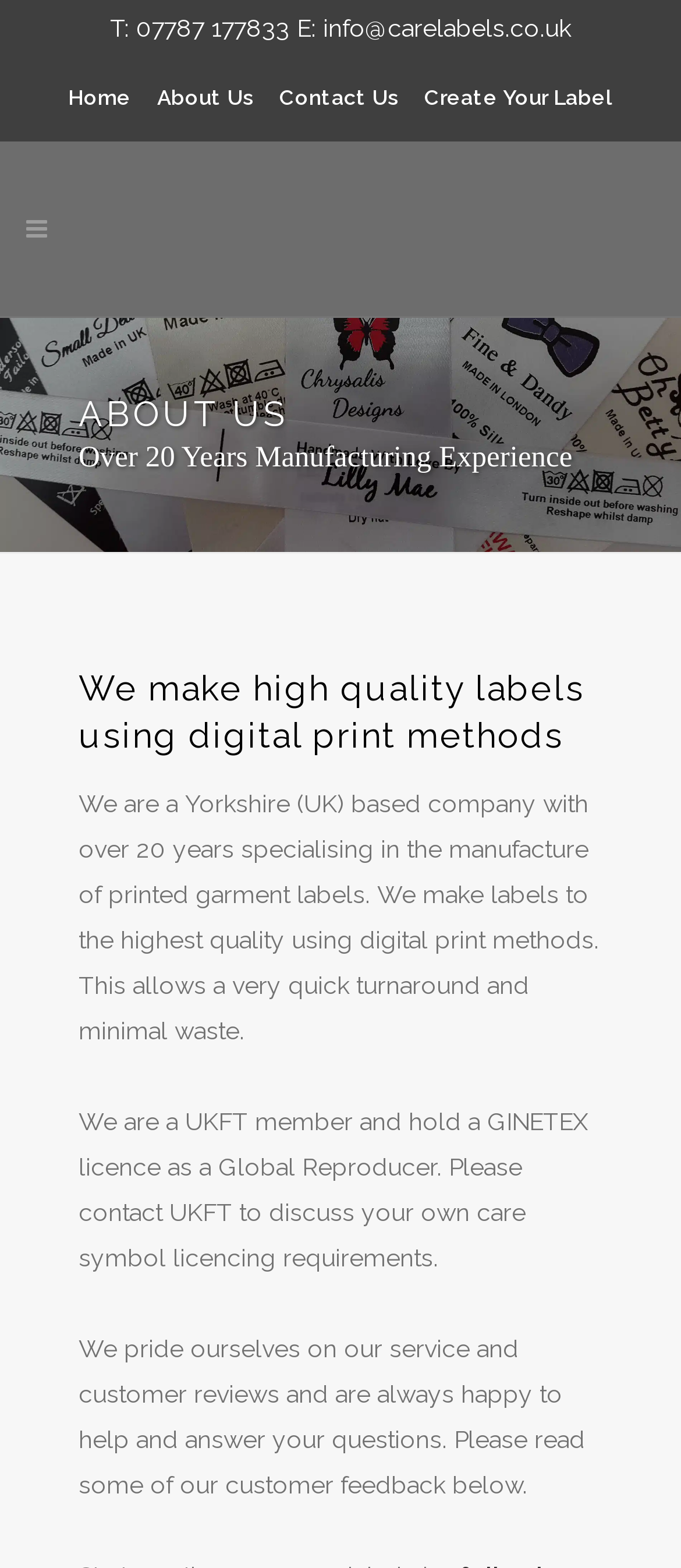Consider the image and give a detailed and elaborate answer to the question: 
What is the company's location?

From the text 'We are a Yorkshire (UK) based company with over 20 years specialising in the manufacture of printed garment labels.', we can infer that the company is located in Yorkshire, UK.